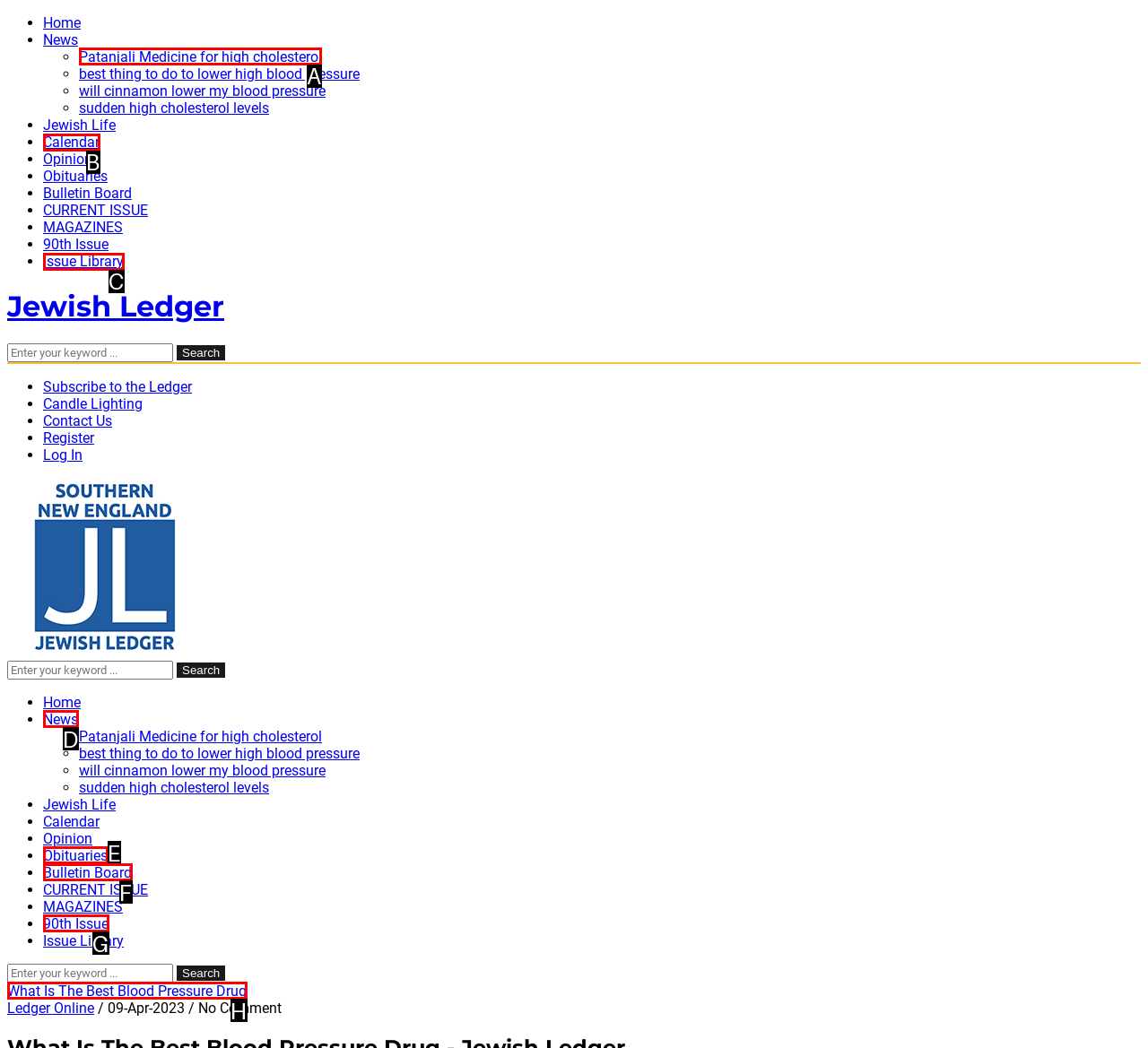Select the appropriate HTML element to click on to finish the task: View the article about Discover Myrtle Beach.
Answer with the letter corresponding to the selected option.

None